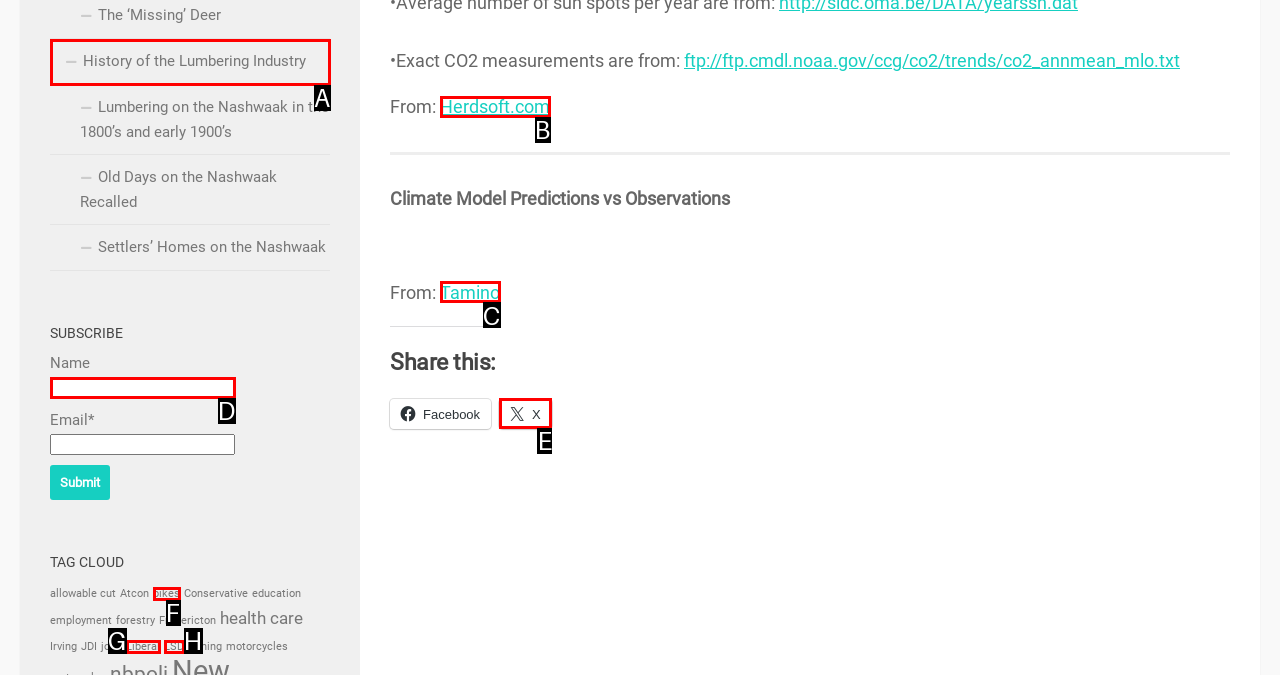Find the appropriate UI element to complete the task: Click on the 'Herdsoft.com' link. Indicate your choice by providing the letter of the element.

B